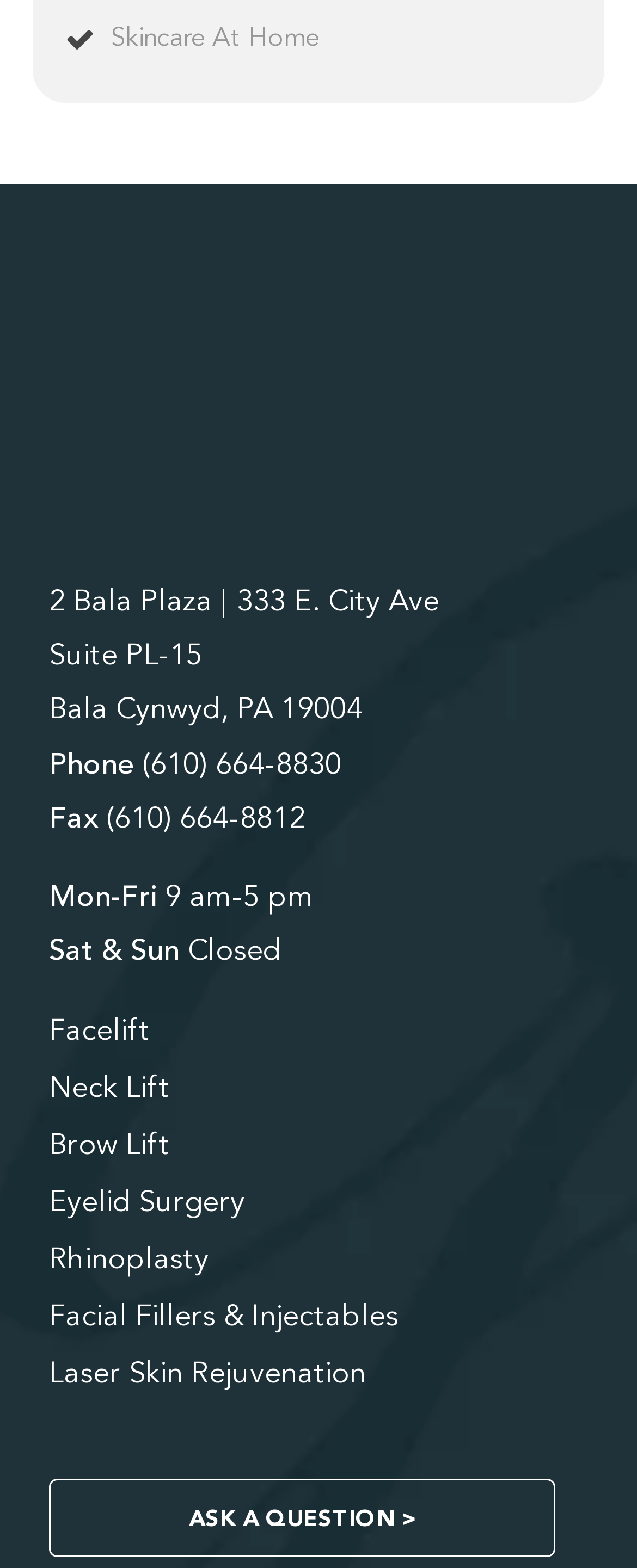Answer this question in one word or a short phrase: What is the address of the clinic?

2 Bala Plaza | 333 E. City Ave